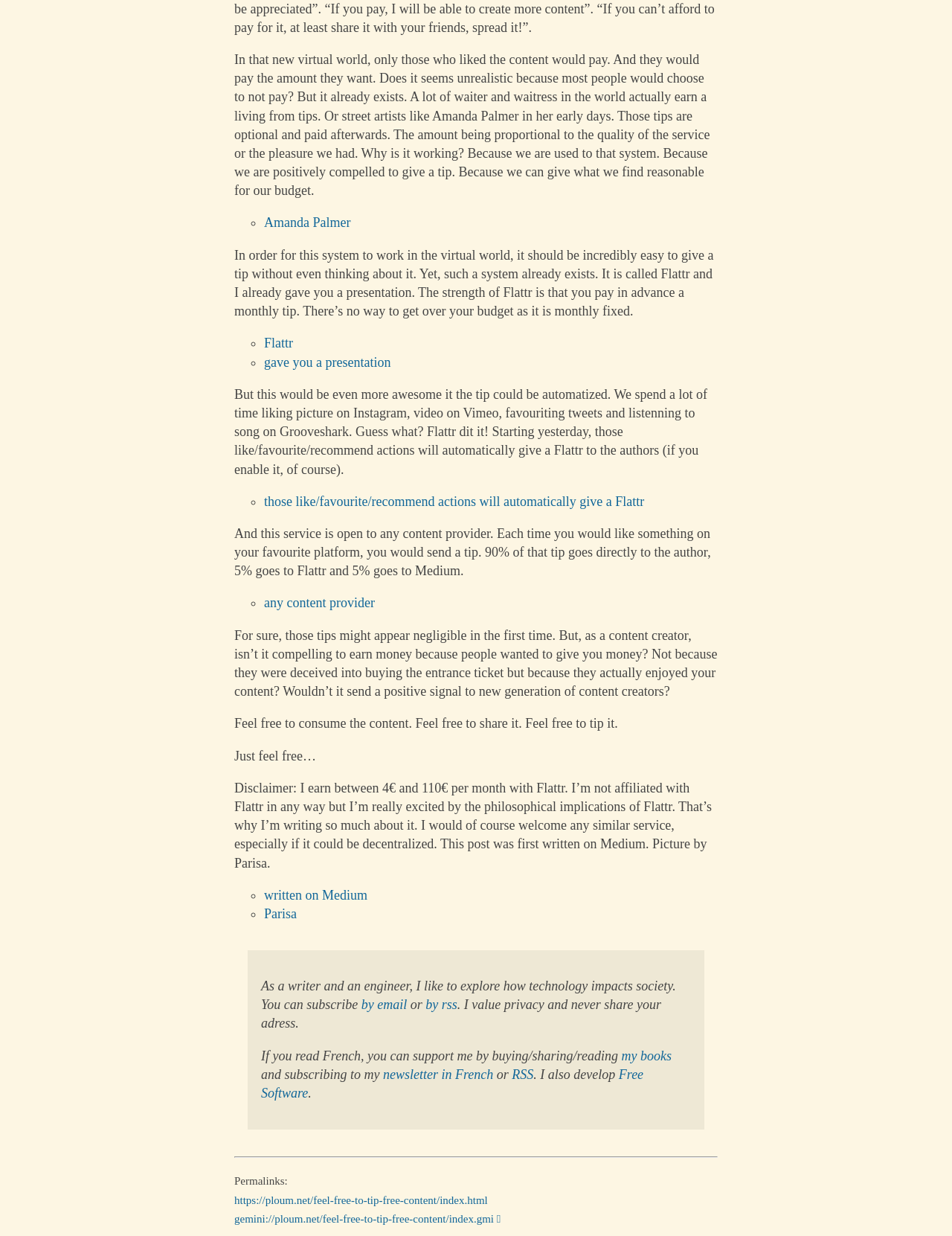How much does the author earn per month with Flattr?
Kindly give a detailed and elaborate answer to the question.

The author mentions in the disclaimer that they earn between 4€ and 110€ per month with Flattr.